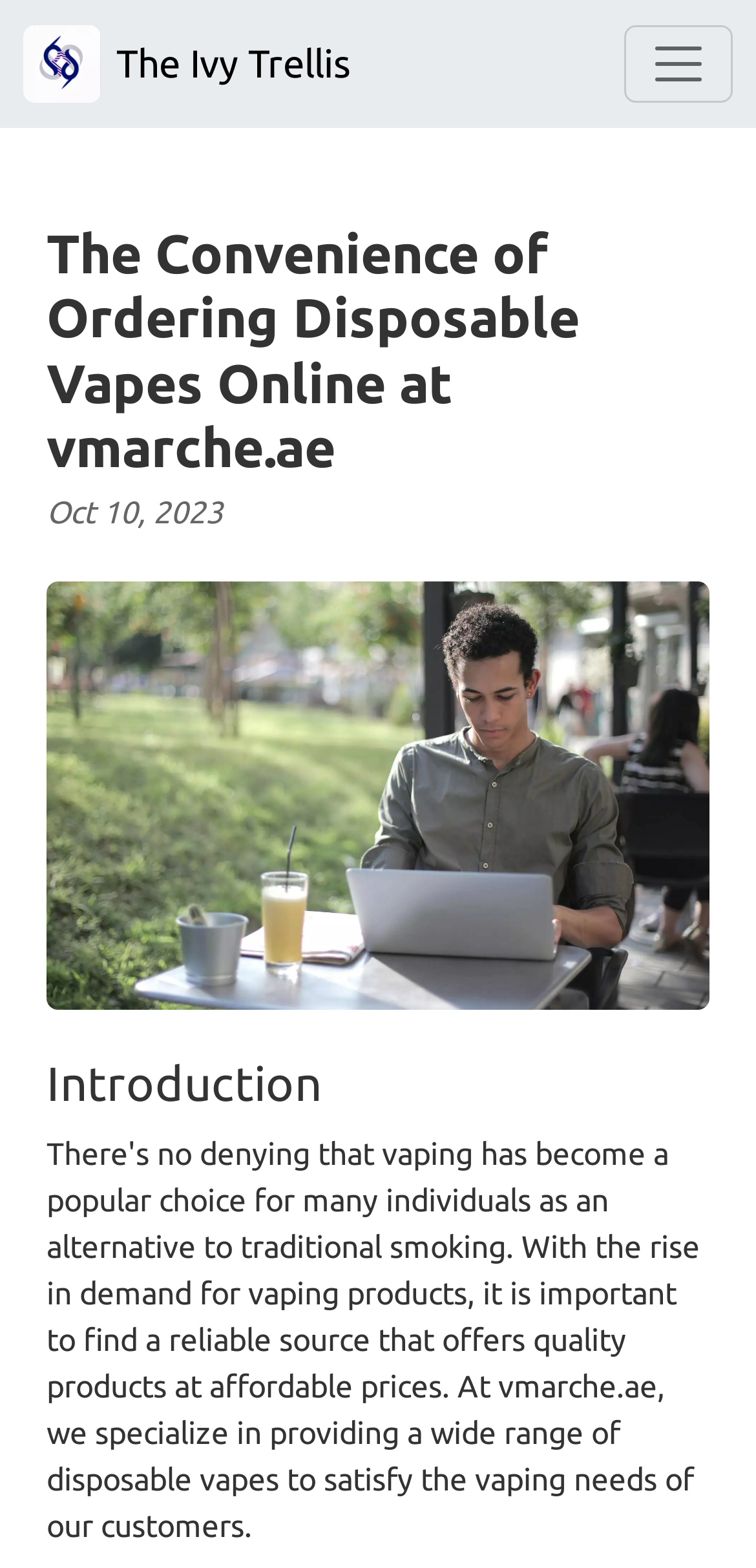Based on the element description The Ivy Trellis, identify the bounding box of the UI element in the given webpage screenshot. The coordinates should be in the format (top-left x, top-left y, bottom-right x, bottom-right y) and must be between 0 and 1.

[0.031, 0.01, 0.464, 0.072]